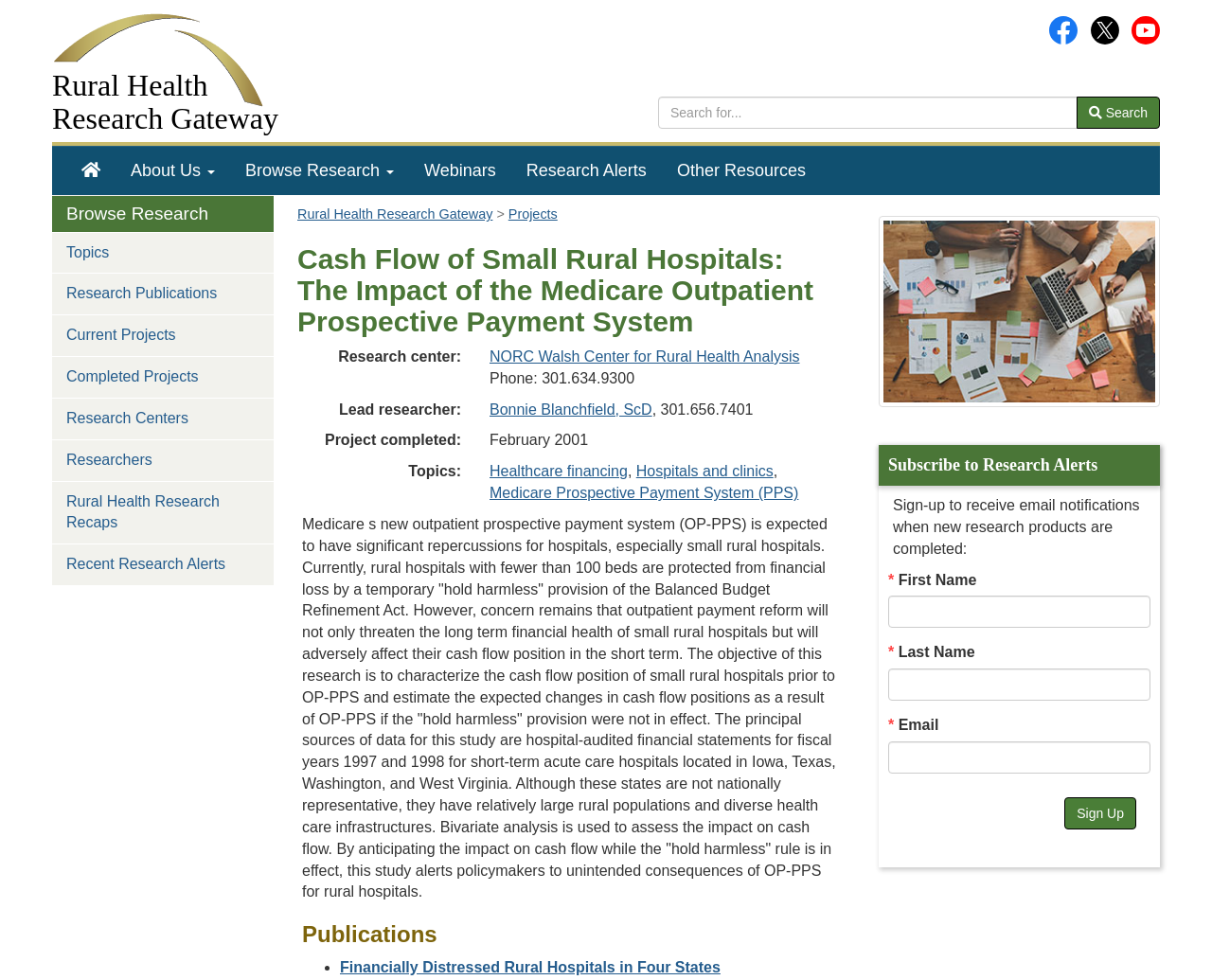What is the topic of the research?
Using the picture, provide a one-word or short phrase answer.

Healthcare financing